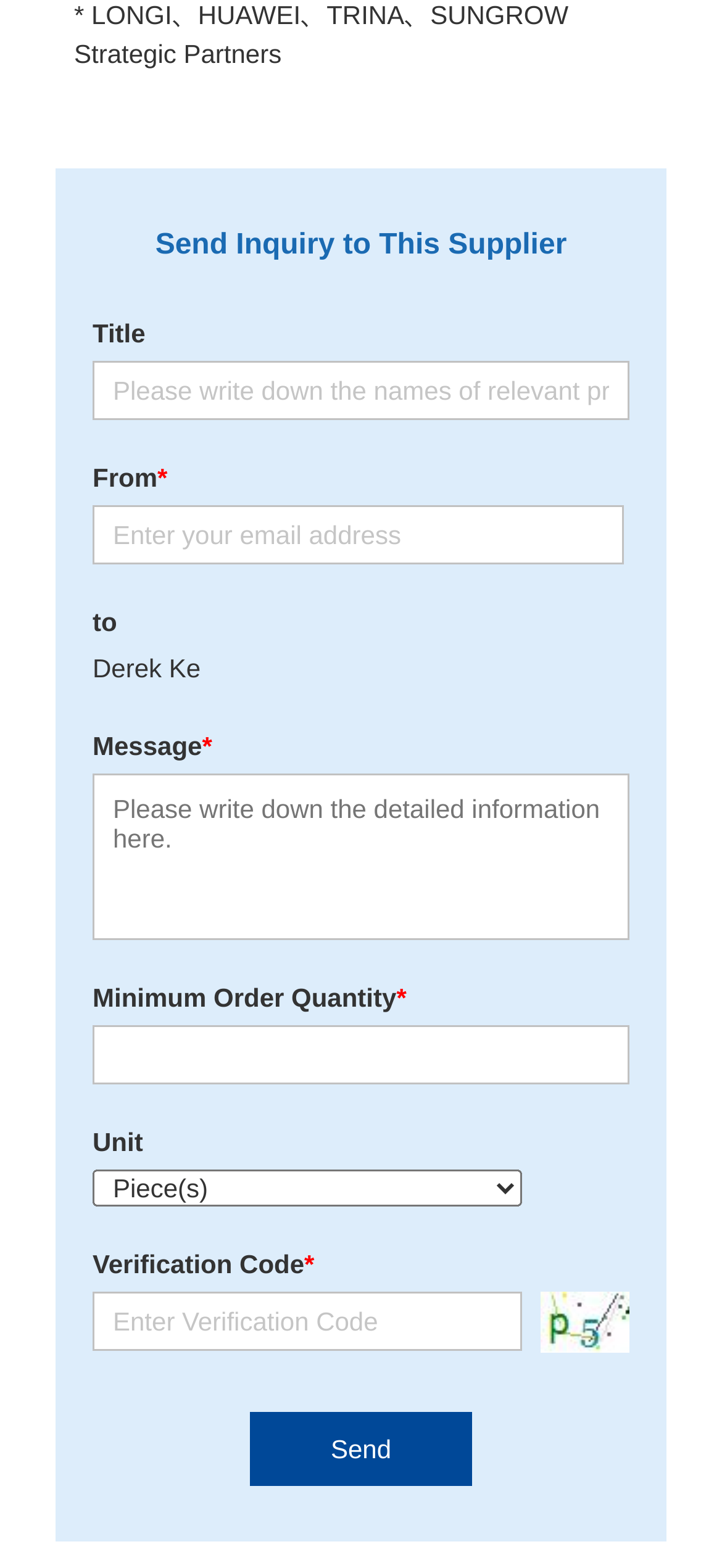Please identify the bounding box coordinates of the element I should click to complete this instruction: 'Input email address'. The coordinates should be given as four float numbers between 0 and 1, like this: [left, top, right, bottom].

[0.128, 0.322, 0.864, 0.36]